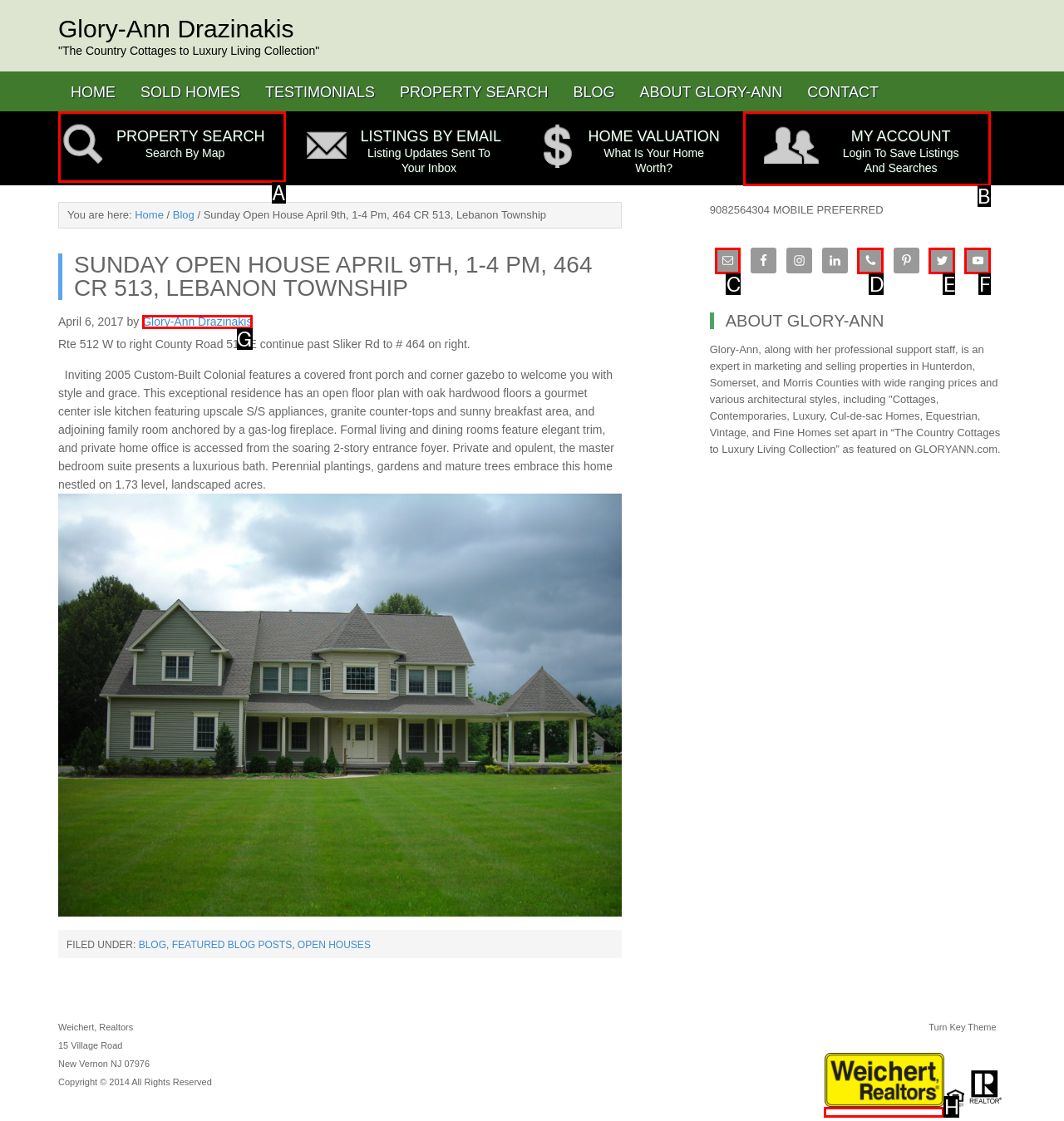Identify the correct UI element to click to follow this instruction: Contact Glory-Ann through email
Respond with the letter of the appropriate choice from the displayed options.

C